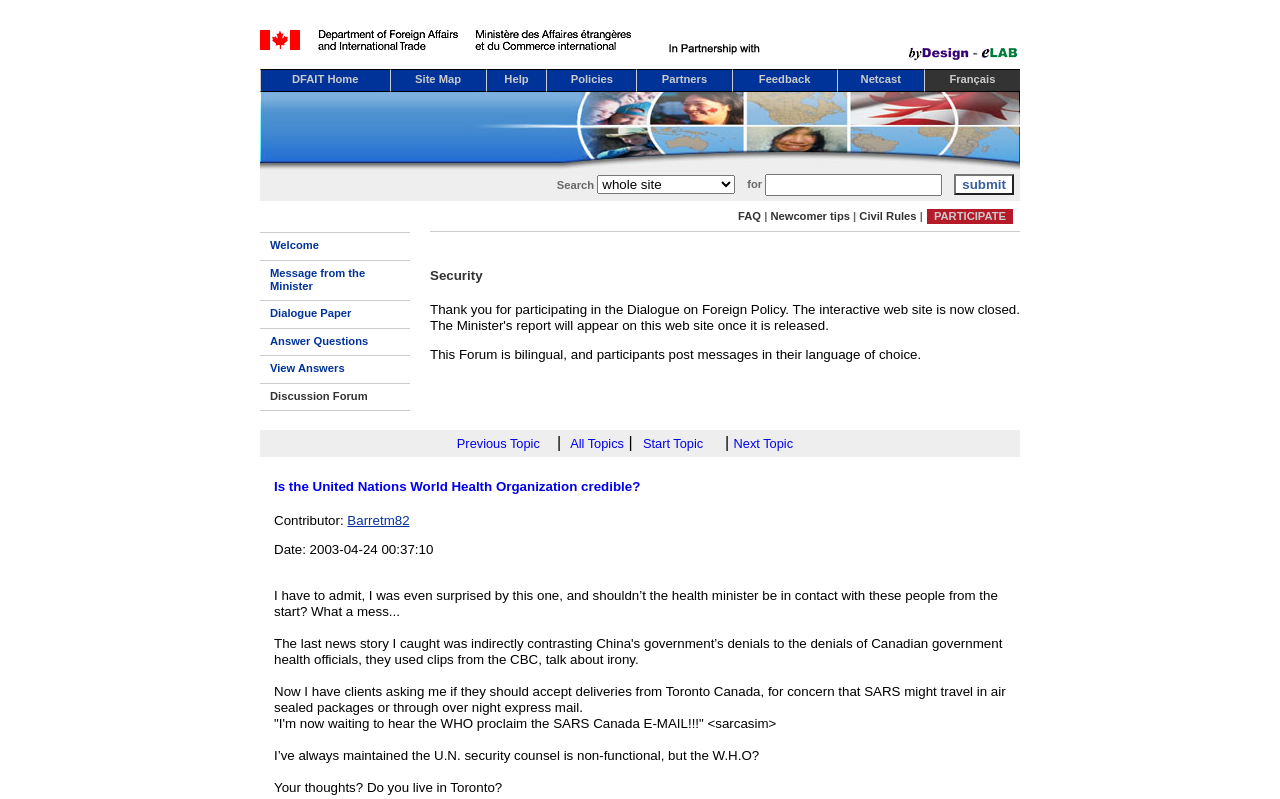Explain the webpage in detail.

This webpage is a discussion forum for the Department of Foreign Affairs and International Trade, inviting users to discuss international affairs issues in partnership with civil society organizations. The page is divided into several sections.

At the top, there is a logo of DFAIT, accompanied by two other logos, one for "partnership" and another for "by design elab", an independent research development and production think tank. Below these logos, there is a navigation menu with links to DFAIT Home, Site Map, Help, Policies, Partners, Feedback, Netcast, and Français.

In the main content area, there is a search function that allows users to search the whole site. The search function consists of a combobox, a textbox, and a submit button.

Below the search function, there is a navigation section that allows users to navigate between different sections of the website. This section is divided into several rows, each containing a link to a different section, including Welcome, Message from the Minister, Dialogue Paper, Answer Questions, View Answers, and Discussion Forum.

On the right side of the navigation section, there is another section that contains links to FAQ, Newcomer tips, Civil Rules, and PARTICIPATE.

Throughout the page, there are several images, including logos and icons, that are used to enhance the visual appeal of the website.